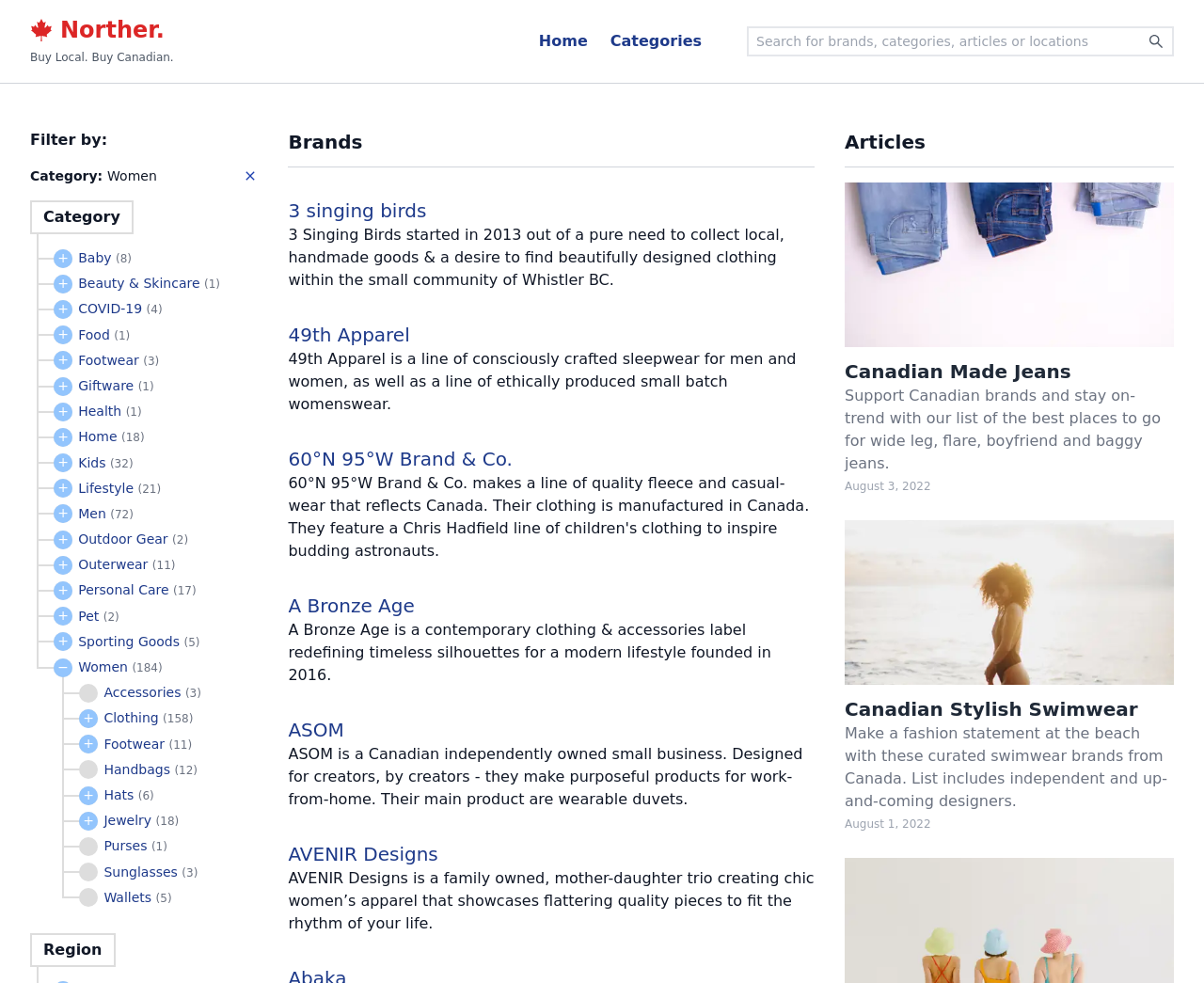Can you find the bounding box coordinates for the element that needs to be clicked to execute this instruction: "Expand the 'Baby' category"? The coordinates should be given as four float numbers between 0 and 1, i.e., [left, top, right, bottom].

[0.065, 0.25, 0.214, 0.276]